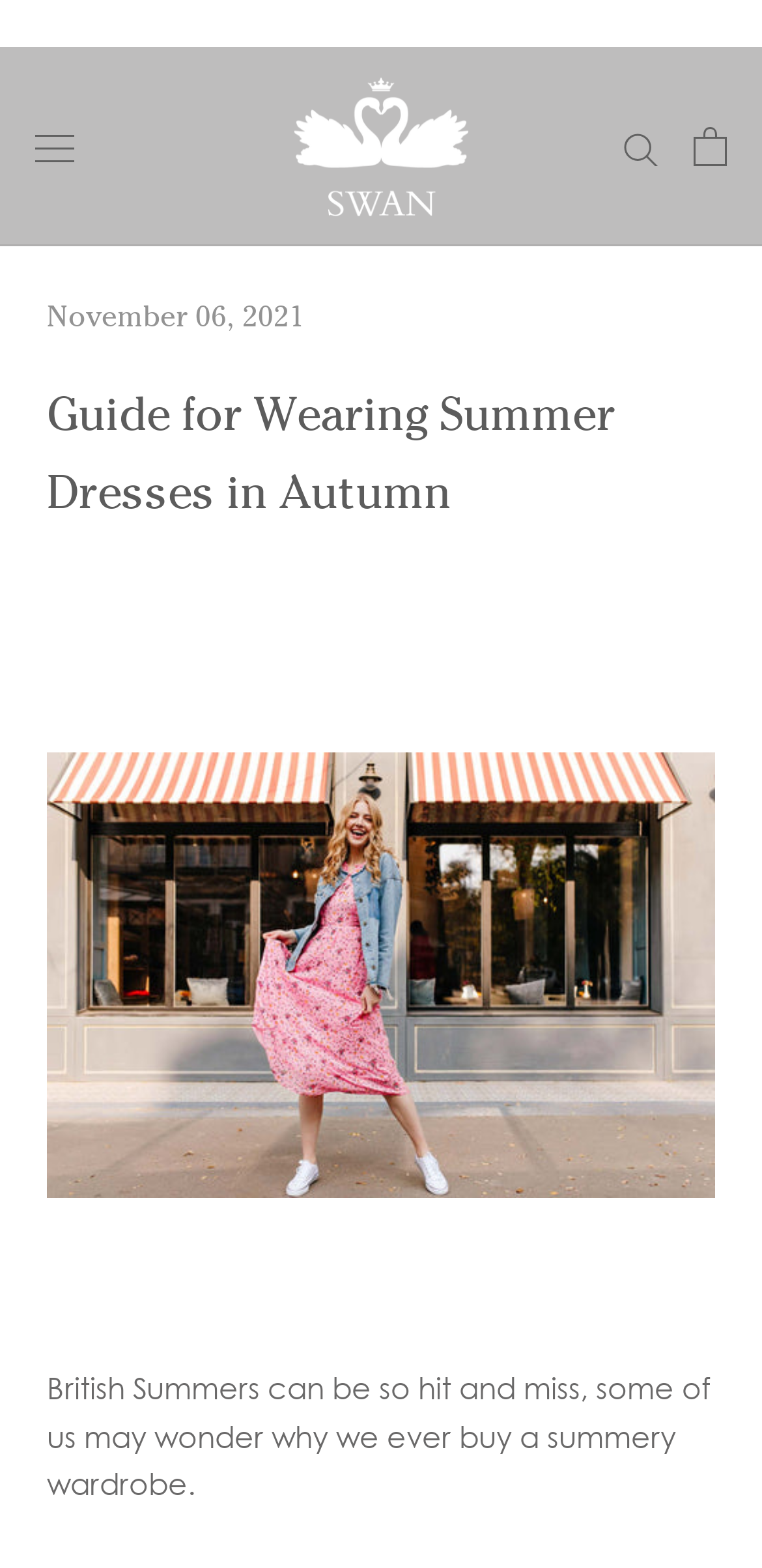Use the information in the screenshot to answer the question comprehensively: What is the description of the British Summers?

I found the description of the British Summers by looking at the static text element that contains the text 'British Summers can be so hit and miss, some of us may wonder why we ever buy a summery wardrobe.', which suggests that the British Summers are hit and miss.